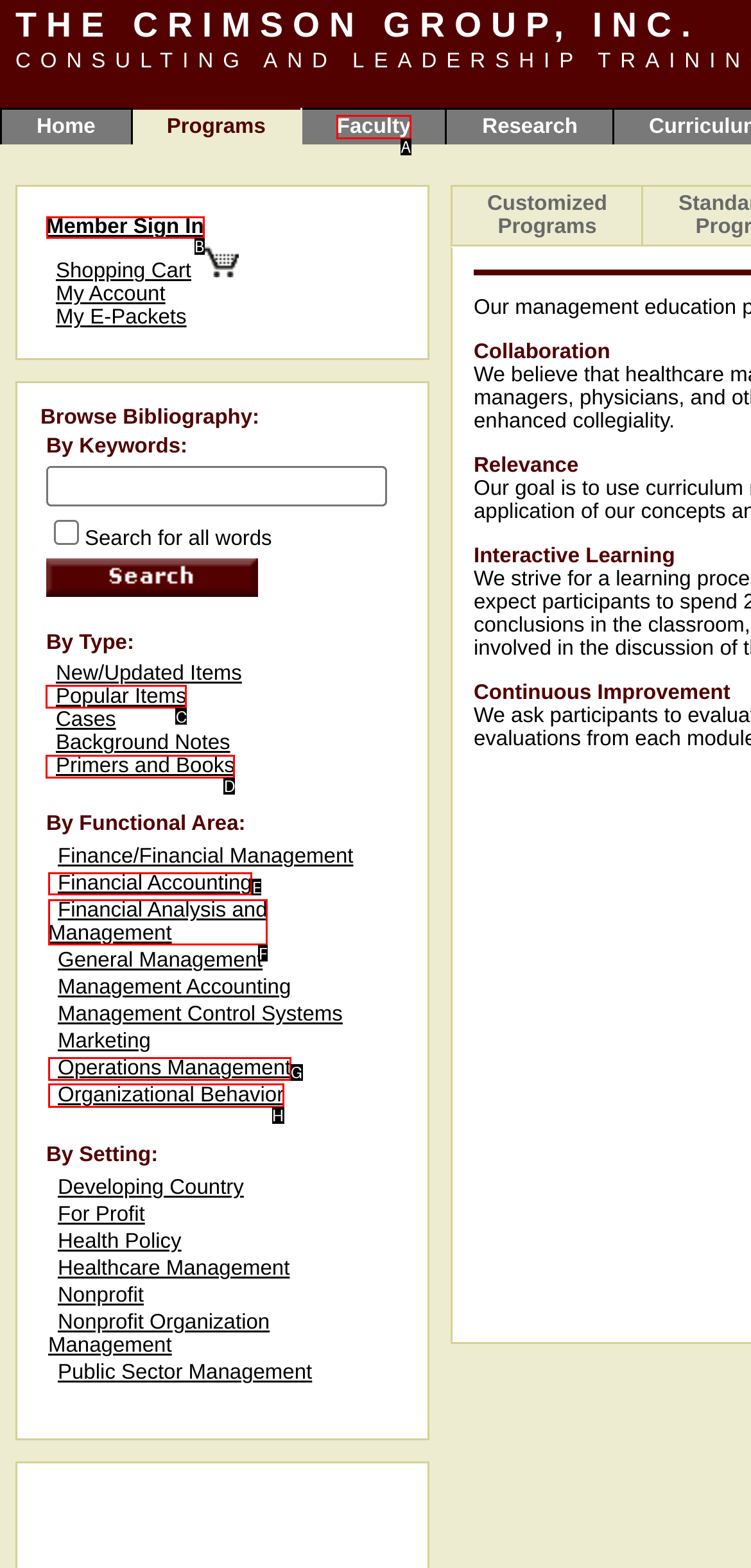Tell me the correct option to click for this task: Sign in as a member
Write down the option's letter from the given choices.

B